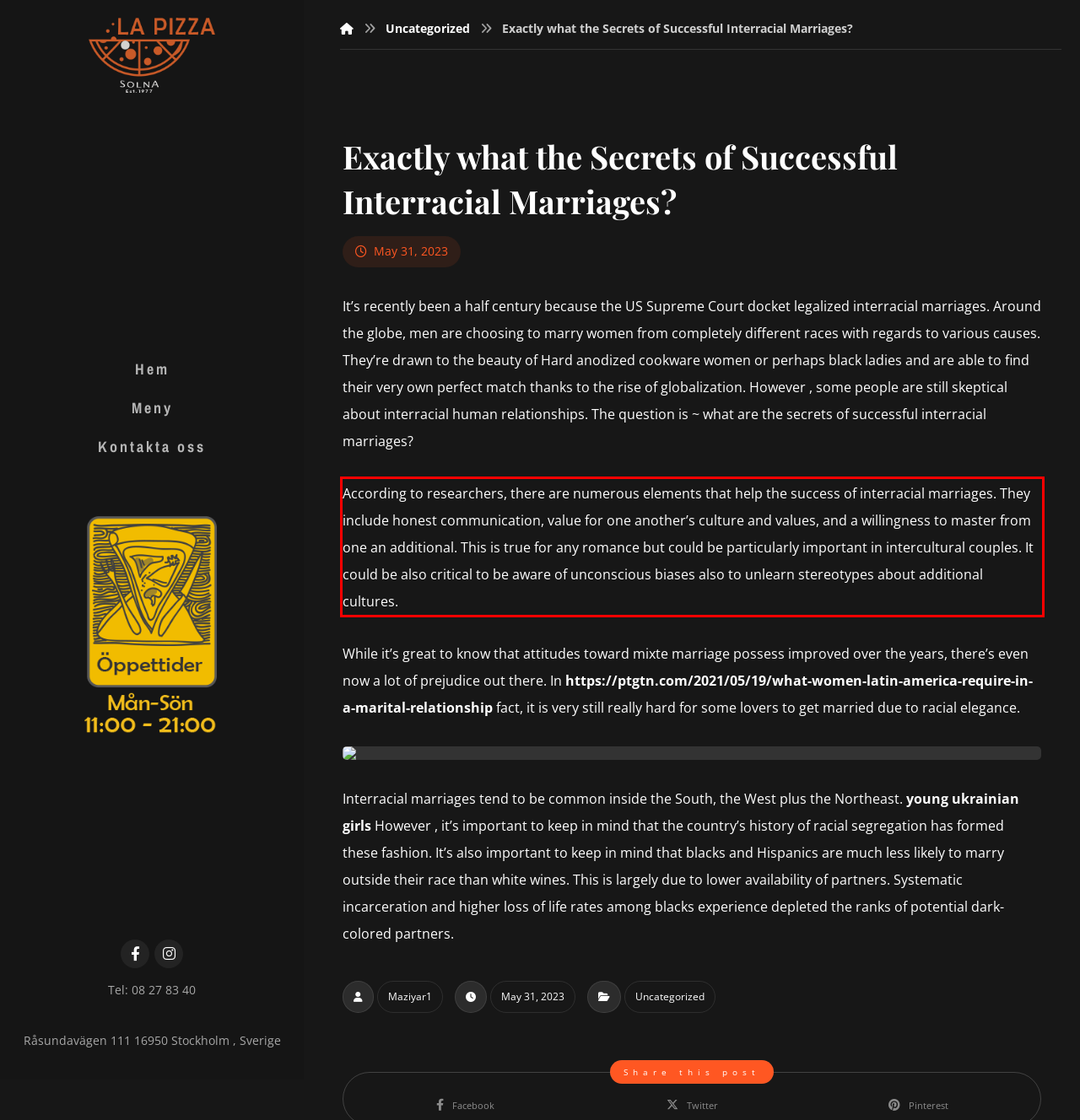Observe the screenshot of the webpage that includes a red rectangle bounding box. Conduct OCR on the content inside this red bounding box and generate the text.

According to researchers, there are numerous elements that help the success of interracial marriages. They include honest communication, value for one another’s culture and values, and a willingness to master from one an additional. This is true for any romance but could be particularly important in intercultural couples. It could be also critical to be aware of unconscious biases also to unlearn stereotypes about additional cultures.